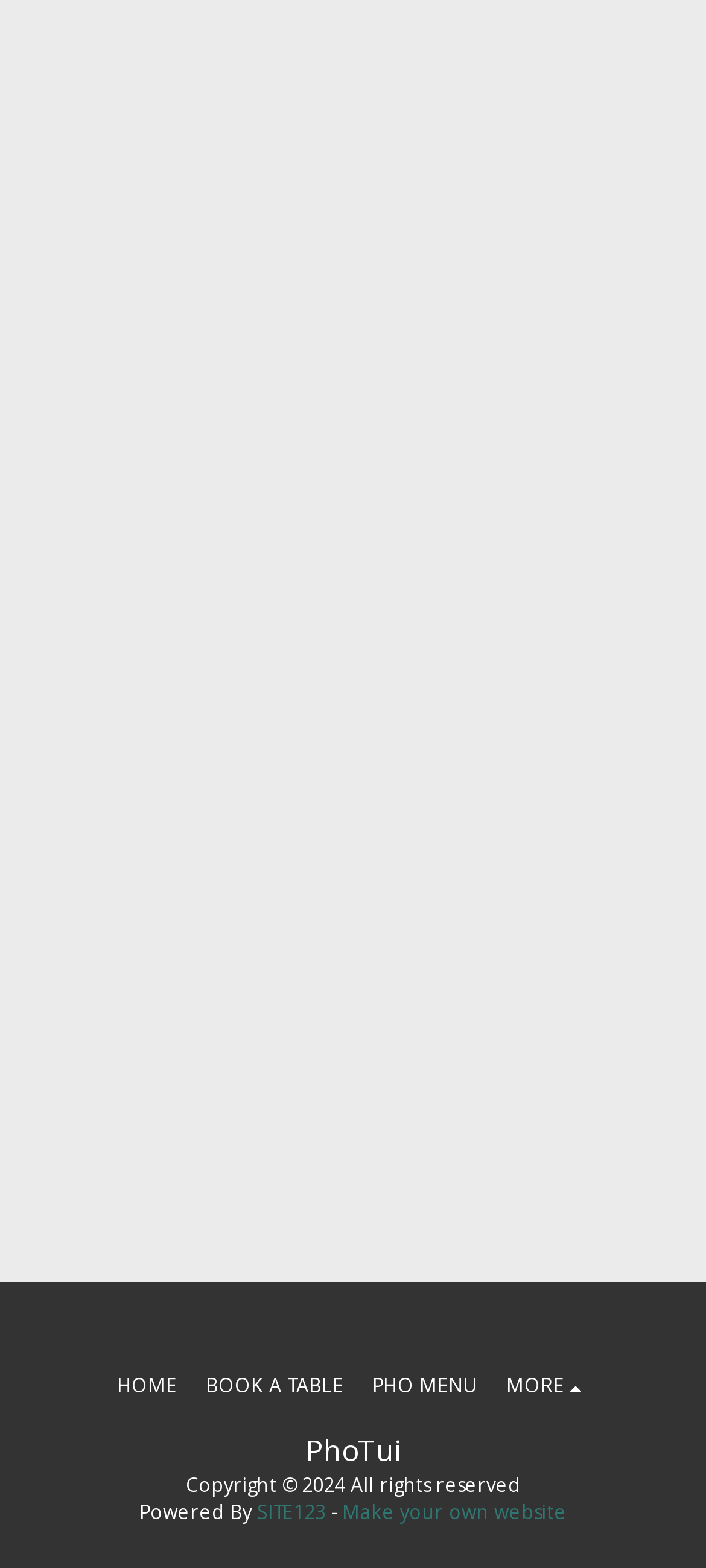Provide a short, one-word or phrase answer to the question below:
How many main navigation links are available?

4